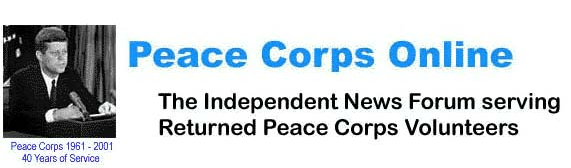Give a detailed explanation of what is happening in the image.

This image features the logo of "Peace Corps Online," which is described as an independent news forum dedicated to serving Returned Peace Corps Volunteers. The logo prominently displays the text "Peace Corps Online" in bright blue letters, signifying a connection to the Peace Corps community. Accompanying the text is a historical black and white photograph depicting an early figure associated with the Peace Corps, likely symbolizing the organization's legacy and impact. Below the main title, a tagline states, "The Independent News Forum serving Returned Peace Corps Volunteers," highlighting its role in providing news and resources. Additionally, there is a banner reading "Peace Corps 1961 - 2001" and "40 Years of Service," indicating the organization's long-standing commitment and historical significance, celebrating four decades of service.